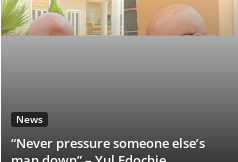Provide a comprehensive description of the image.

The image features a prominent quote from Yul Edochie, a notable figure discussing the importance of not pressuring others in personal relationships. Positioned beneath the news heading, the phrase “Never pressure someone else’s man down” encapsulates a critical perspective on interpersonal dynamics. In the background, a subtle blend of colors adds a modern and engaging design to the article, inviting viewers to explore the accompanying news content. This visual representation aligns with the thematic elements of the news piece, reflecting contemporary issues in relationships and societal expectations.